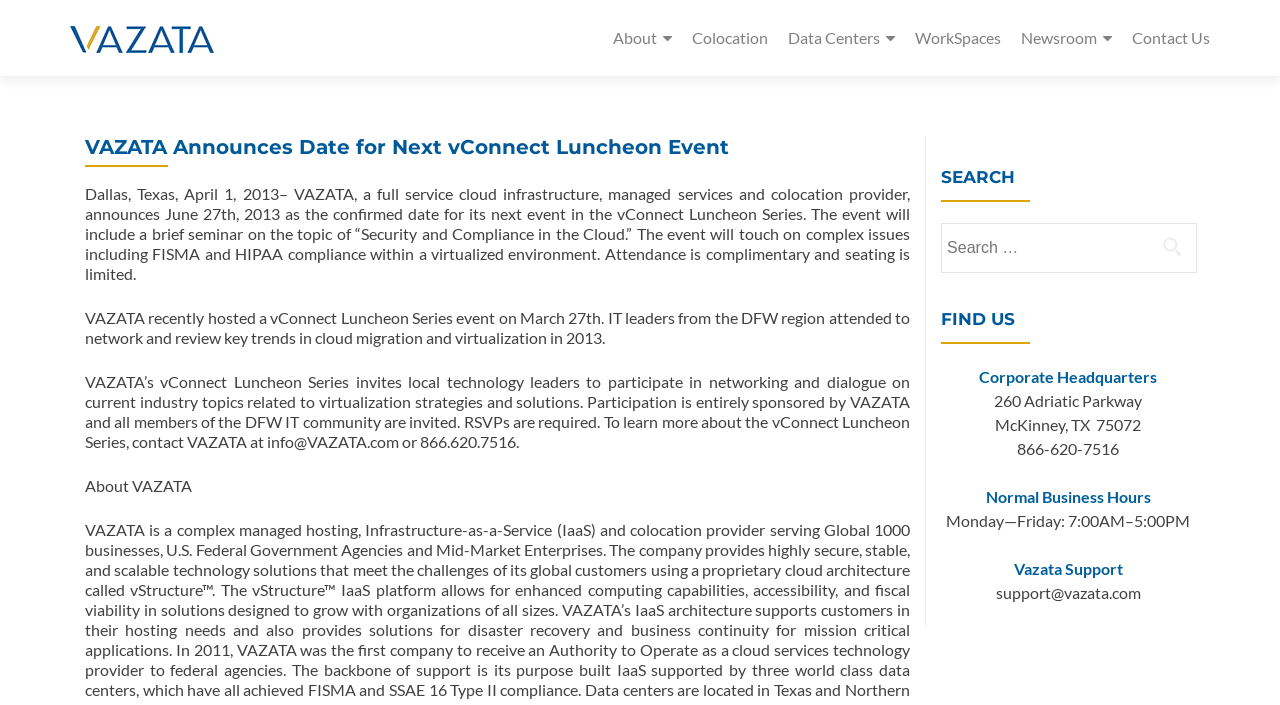Find the bounding box coordinates for the UI element whose description is: "Contact Us". The coordinates should be four float numbers between 0 and 1, in the format [left, top, right, bottom].

[0.884, 0.028, 0.945, 0.078]